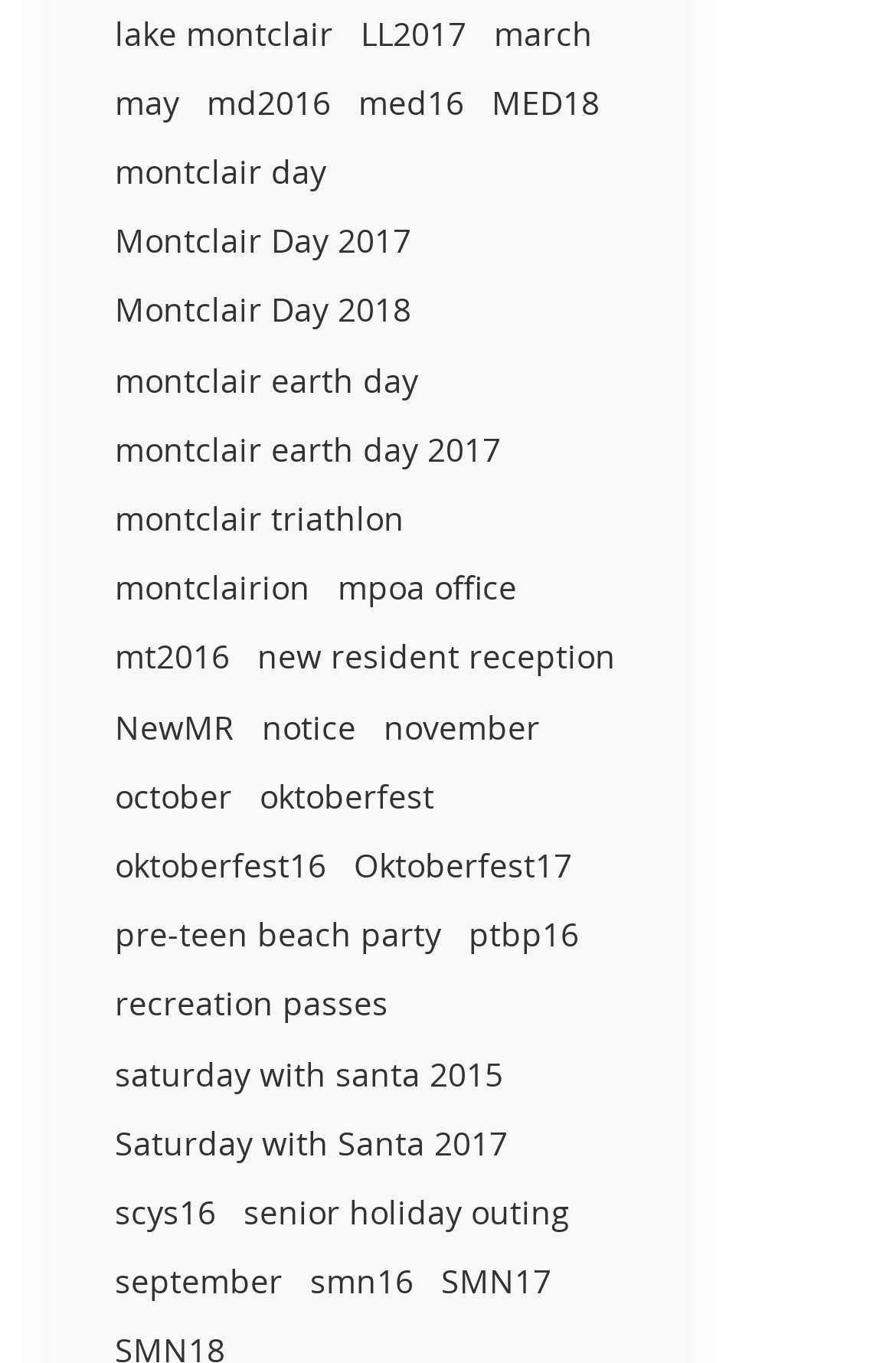Using a single word or phrase, answer the following question: 
What is the last link on the webpage?

SMN17